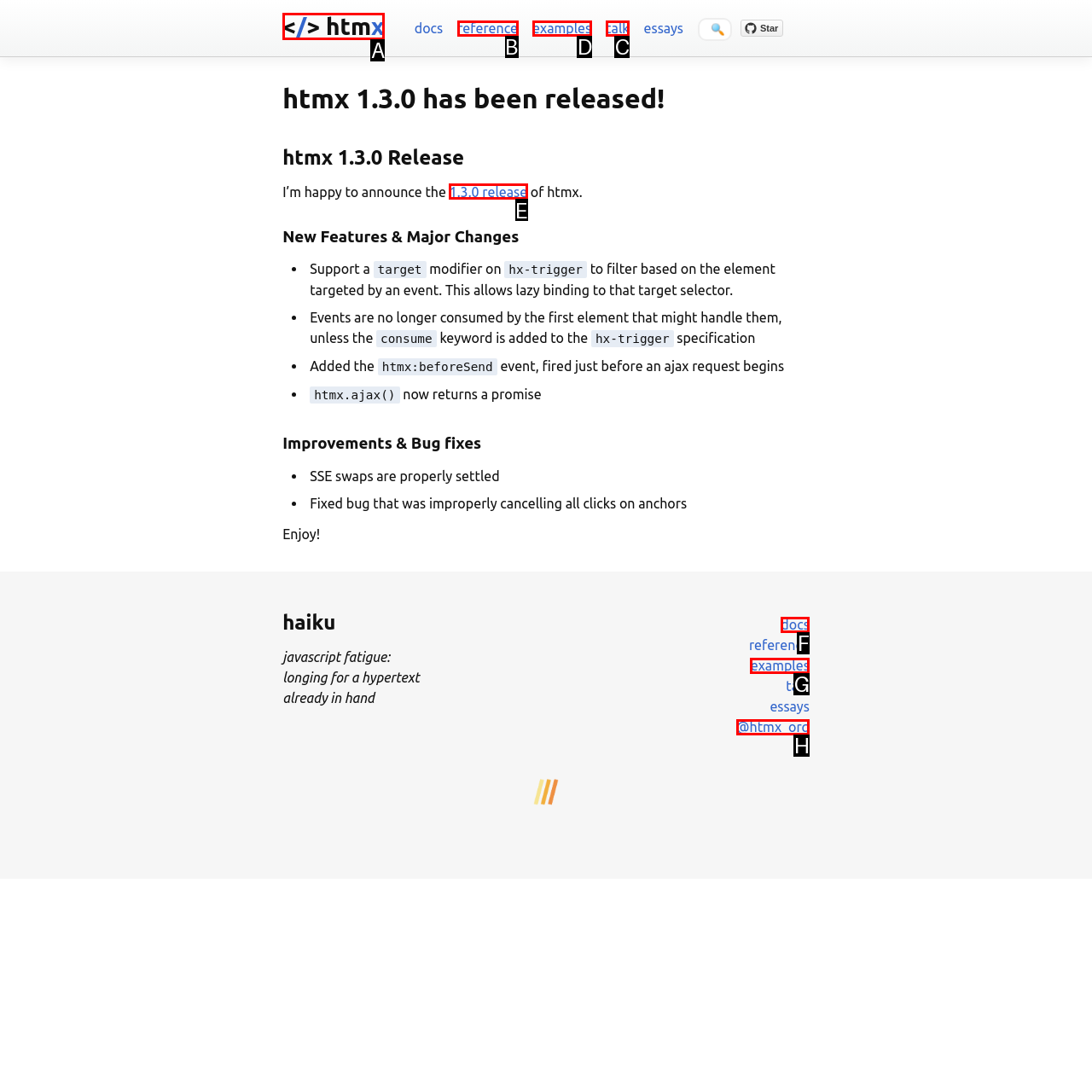Indicate which red-bounded element should be clicked to perform the task: visit the examples page Answer with the letter of the correct option.

D